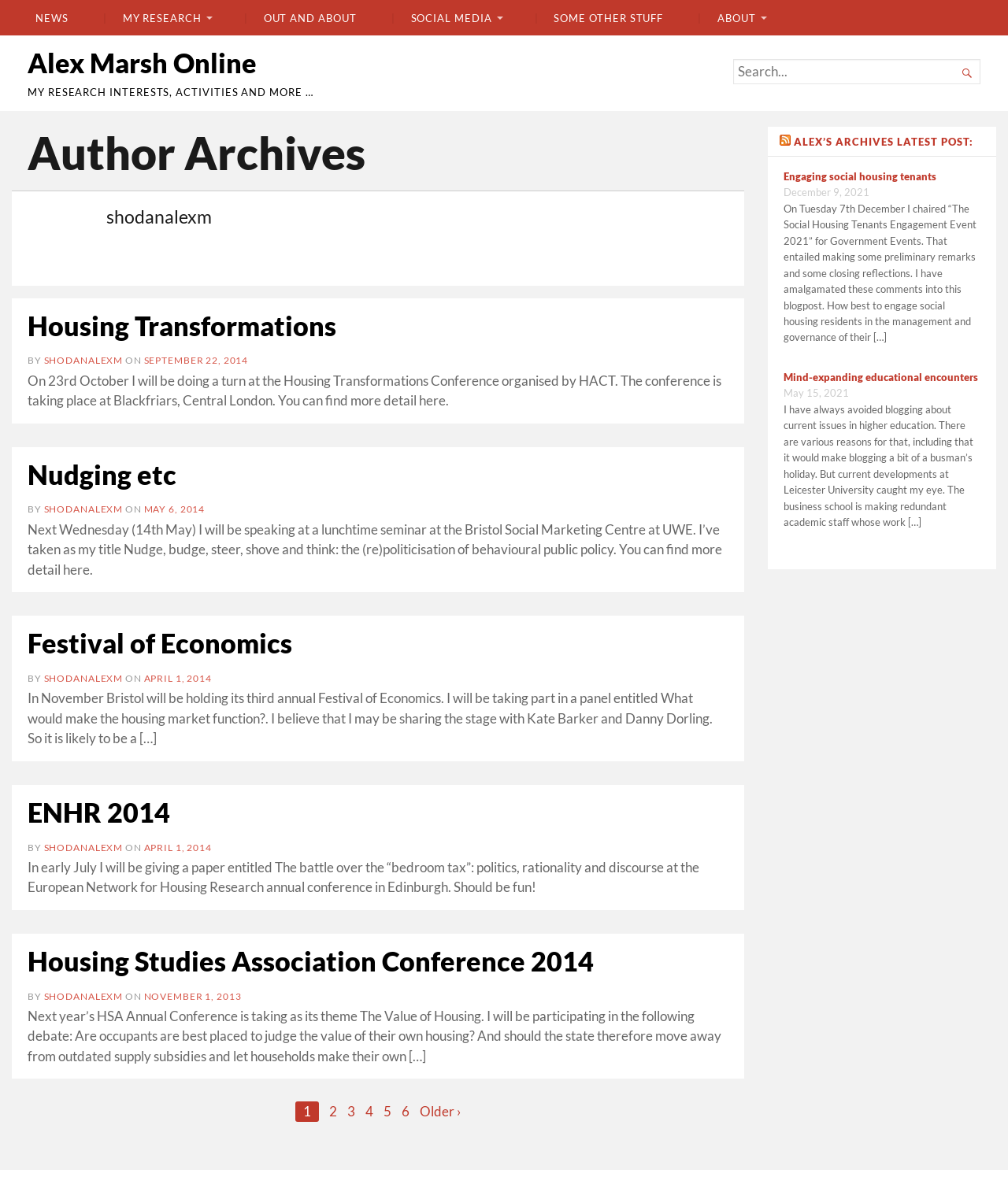Utilize the details in the image to thoroughly answer the following question: What type of content is presented on this webpage?

The webpage contains multiple articles with headings, dates, and text content, which suggests that it is a blog or a personal website where the author shares their thoughts and experiences.